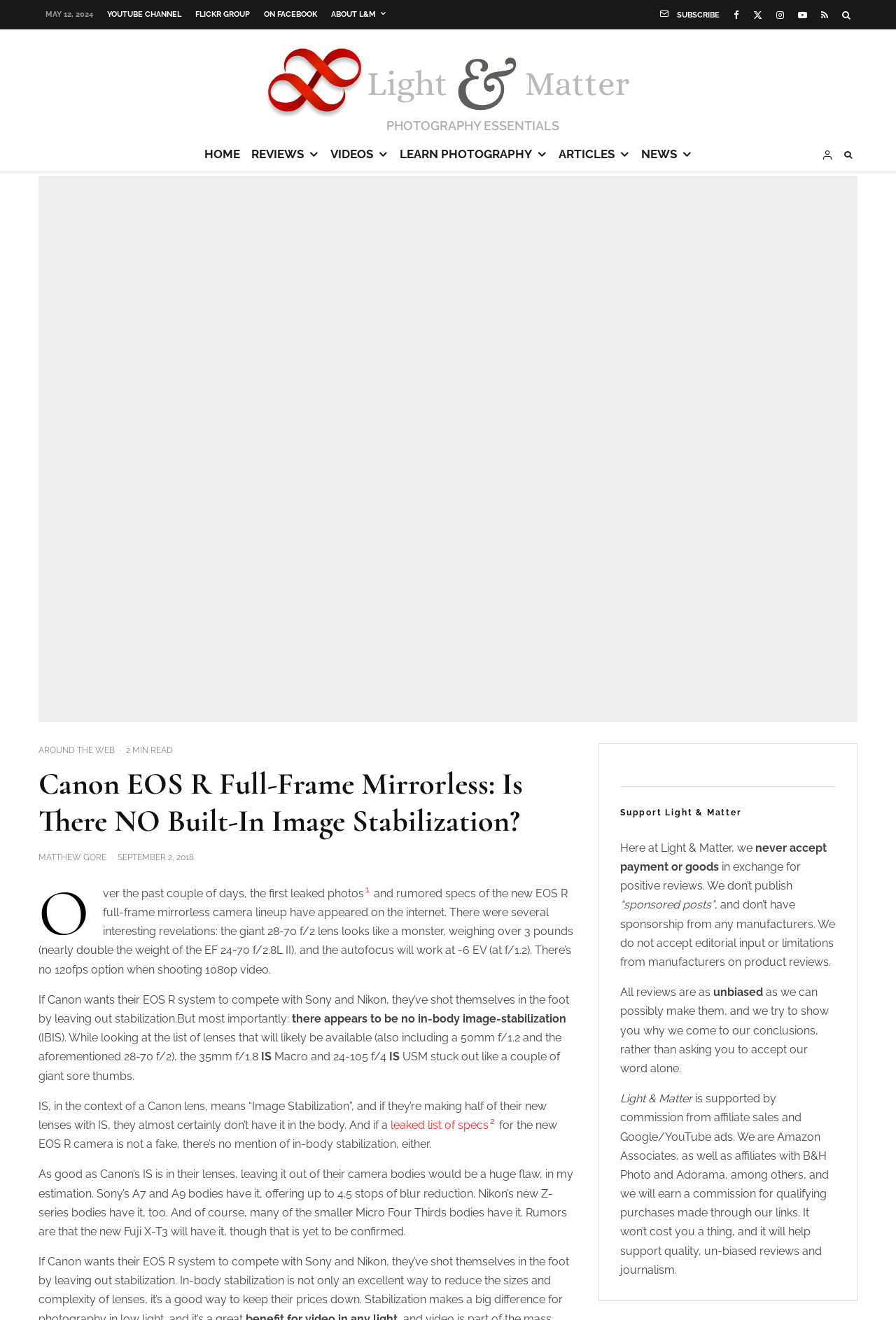Identify the bounding box coordinates of the section to be clicked to complete the task described by the following instruction: "Visit the Light and Matter Photography Essentials homepage". The coordinates should be four float numbers between 0 and 1, formatted as [left, top, right, bottom].

[0.295, 0.036, 0.705, 0.098]